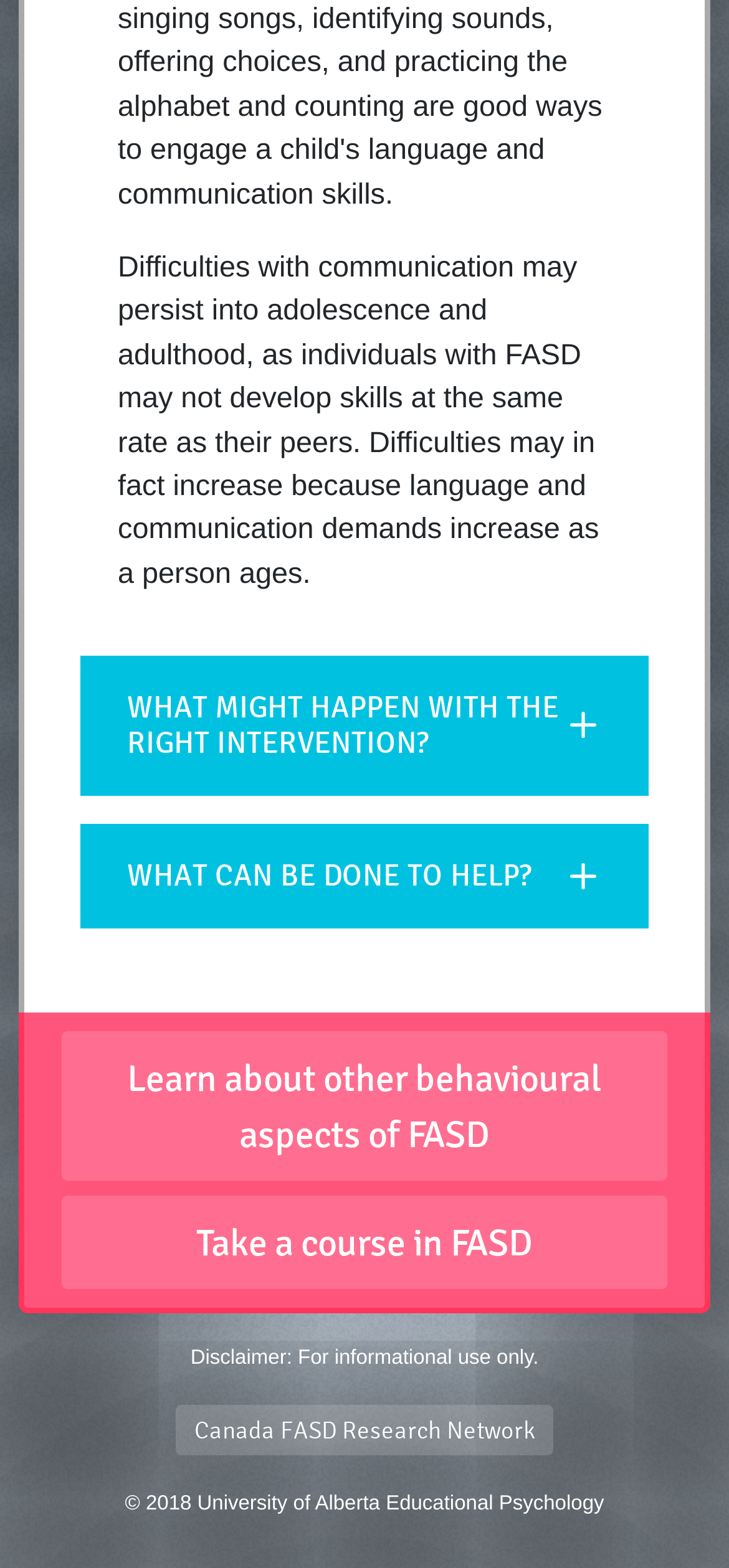Identify the bounding box coordinates for the UI element described as: "Canada FASD Research Network".

[0.241, 0.896, 0.759, 0.928]